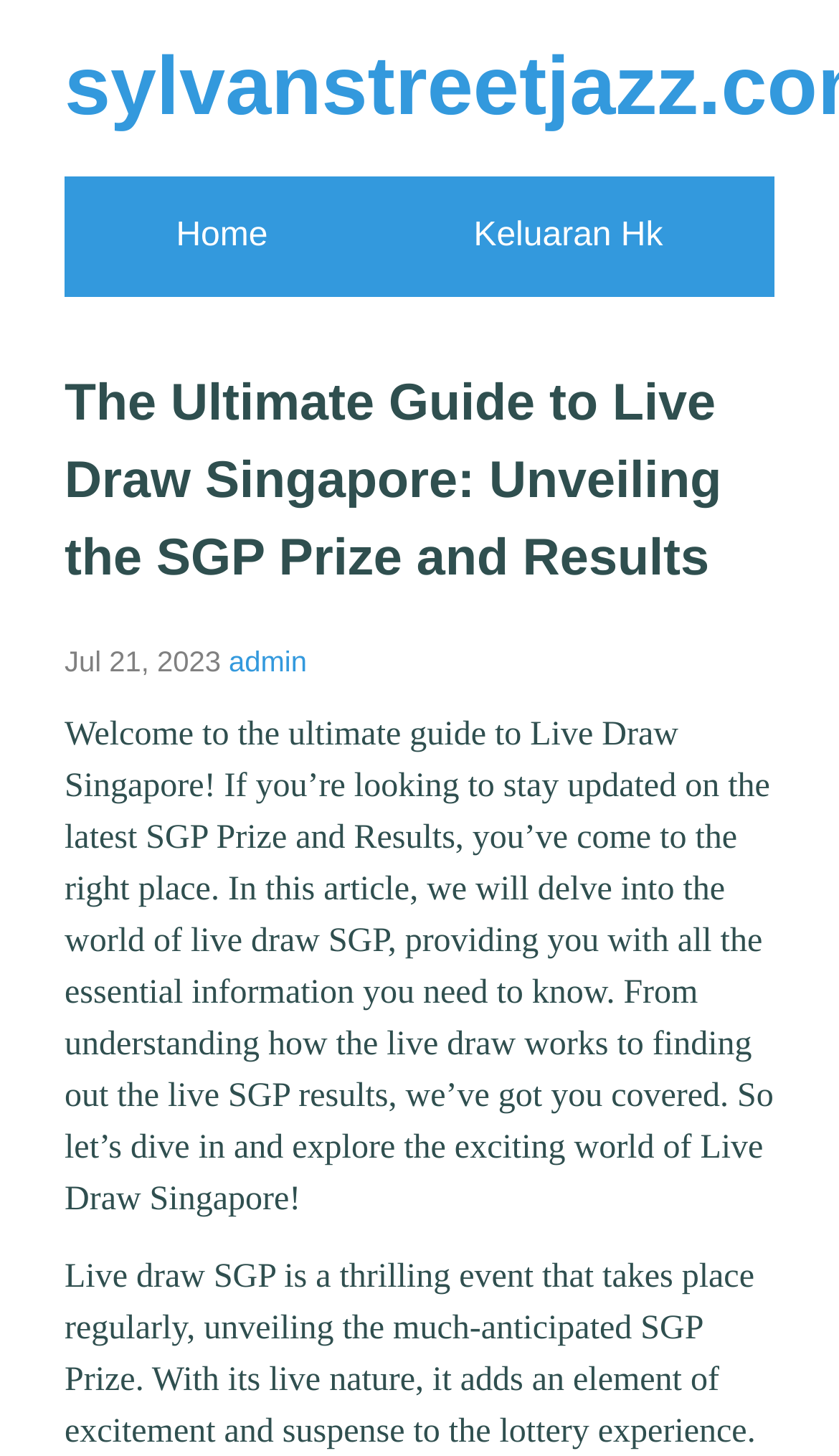Detail the various sections and features present on the webpage.

The webpage is about the ultimate guide to Live Draw Singapore, providing information on SGP Prize and Results. At the top, there are two links, "Home" and "Keluaran Hk", positioned side by side, with "Home" on the left and "Keluaran Hk" on the right. 

Below these links, there is a header section that spans almost the entire width of the page. Within this section, there is a heading that reads "The Ultimate Guide to Live Draw Singapore: Unveiling the SGP Prize and Results" positioned at the top, followed by a time element showing the date "Jul 21, 2023" on the left, and a link to "admin" on the right.

Underneath the header section, there is a large block of text that welcomes users to the ultimate guide to Live Draw Singapore, explaining that the article will provide essential information on live draw SGP, including how it works and the latest results. This text block occupies most of the page's width and height.